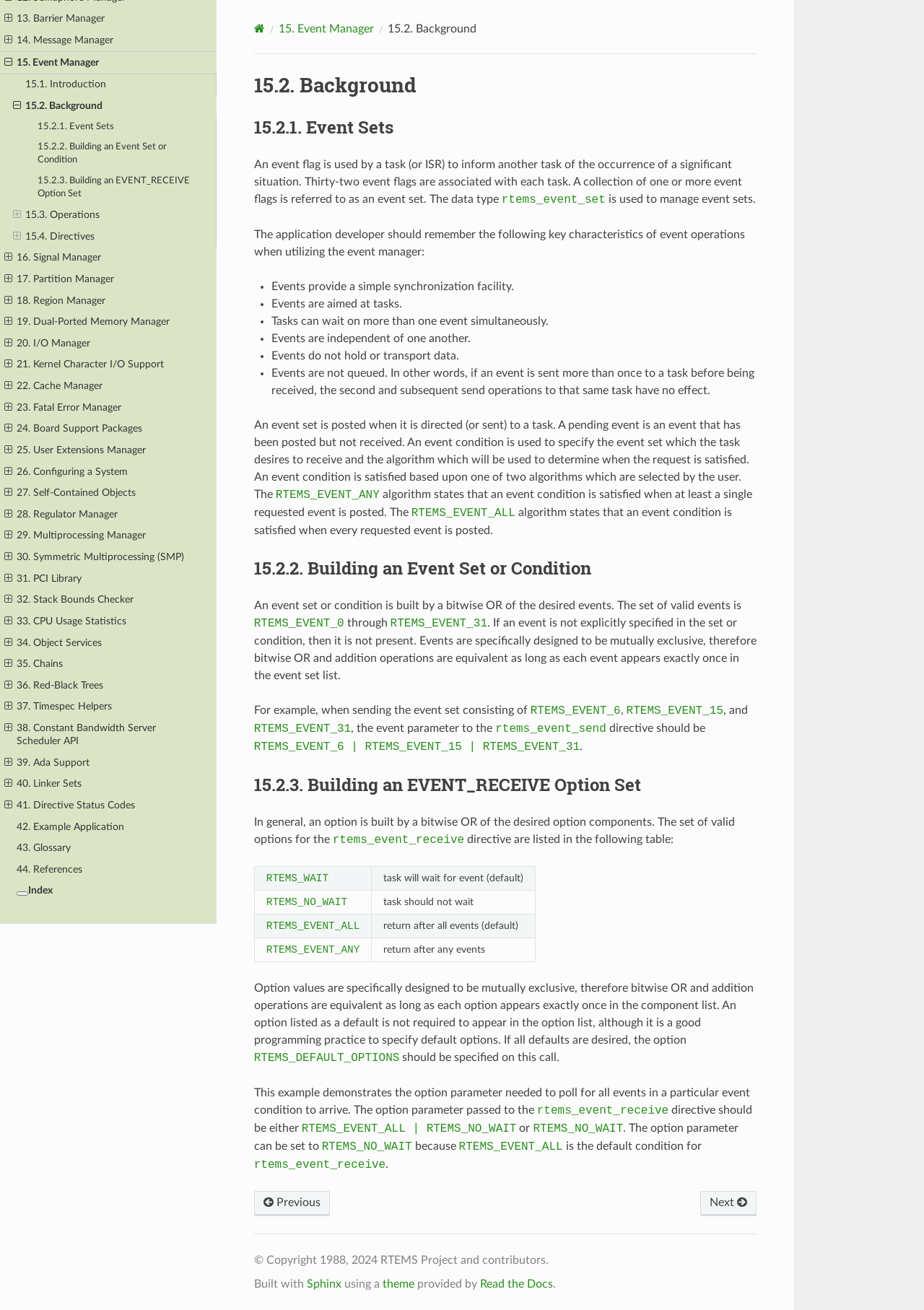What is the title of the previous section?
Analyze the screenshot and provide a detailed answer to the question.

I looked at the navigation menu and found the link that comes before the current section '15.2. Background', which is '15.1. Introduction'.